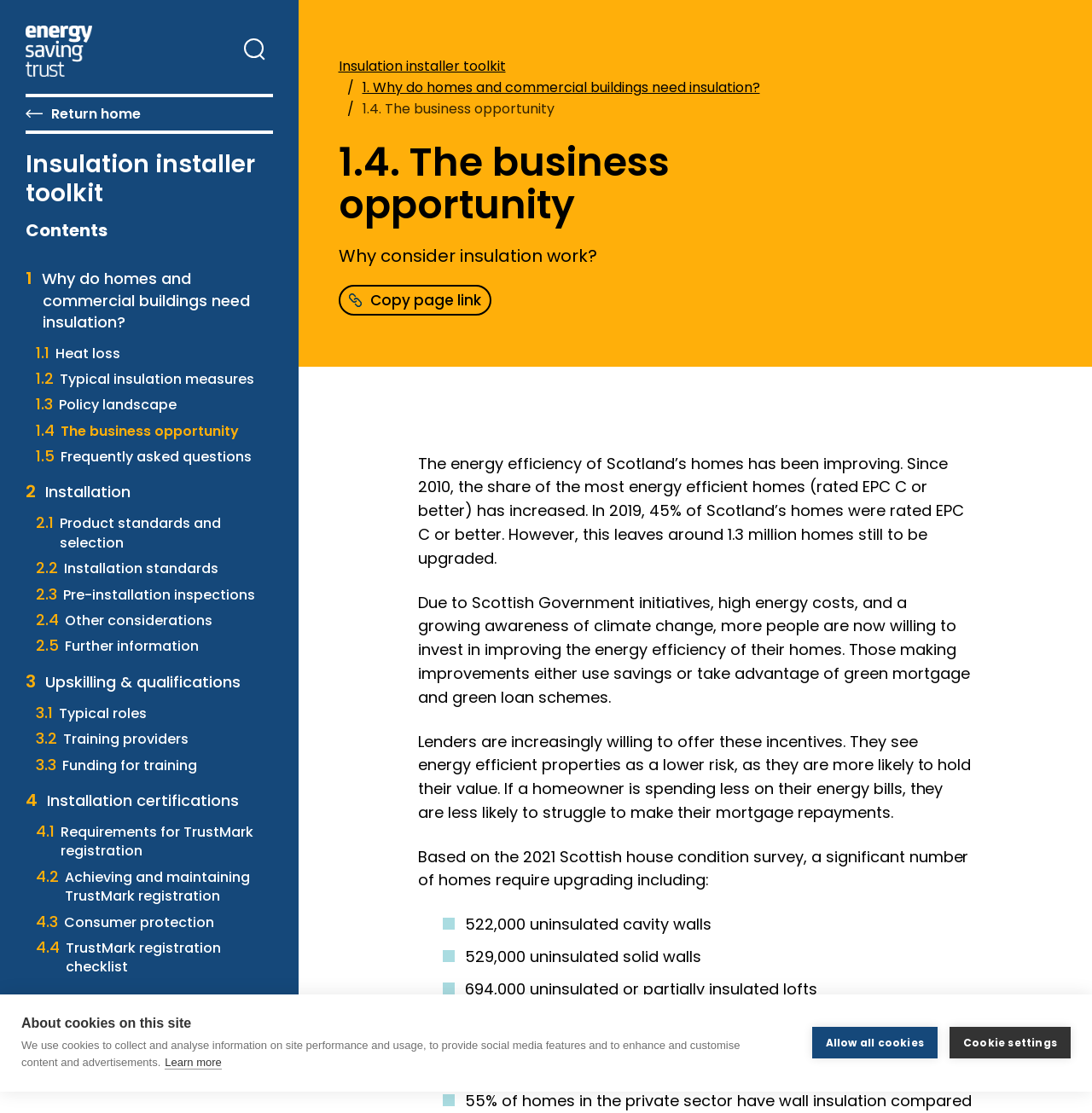What type of walls require upgrading in Scotland?
Examine the image and provide an in-depth answer to the question.

The text lists '522,000 uninsulated cavity walls' and '529,000 uninsulated solid walls' as types of walls that require upgrading. This information is provided in the section '1.4. The business opportunity'.